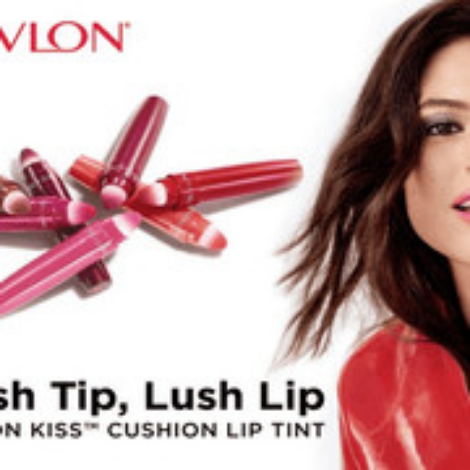Generate a comprehensive caption that describes the image.

The image showcases a glamorous advertisement for Revlon's "Kiss Cushion Lip Tint." It features an array of vibrant lip tint products in various shades of pink and red, designed to bring a lush, fresh look to lips. A model is prominently displayed, exuding confidence and beauty, with her sleek hair enhancing the overall appeal of the promotional material. The tagline, "Fresh Tip, Lush Lip," emphasizes the product's promise of hydration and vibrant color application, making it an enticing choice for beauty enthusiasts looking for effective lip care solutions. The visual elements underscore the brand's focus on modern cosmetics and self-expression through beauty.